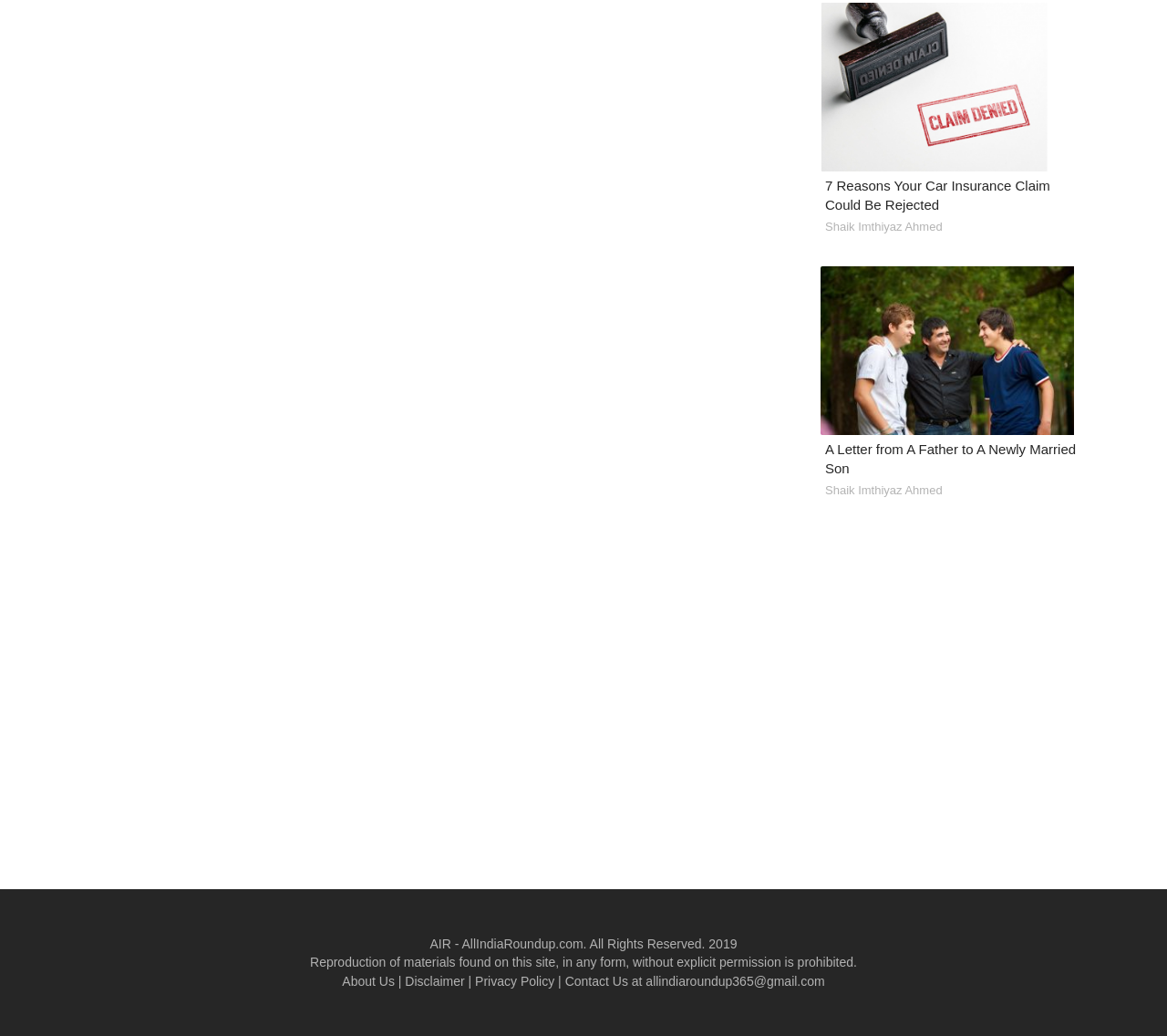Provide a single word or phrase to answer the given question: 
What is the name of the website?

AIR - AllIndiaRoundup.com